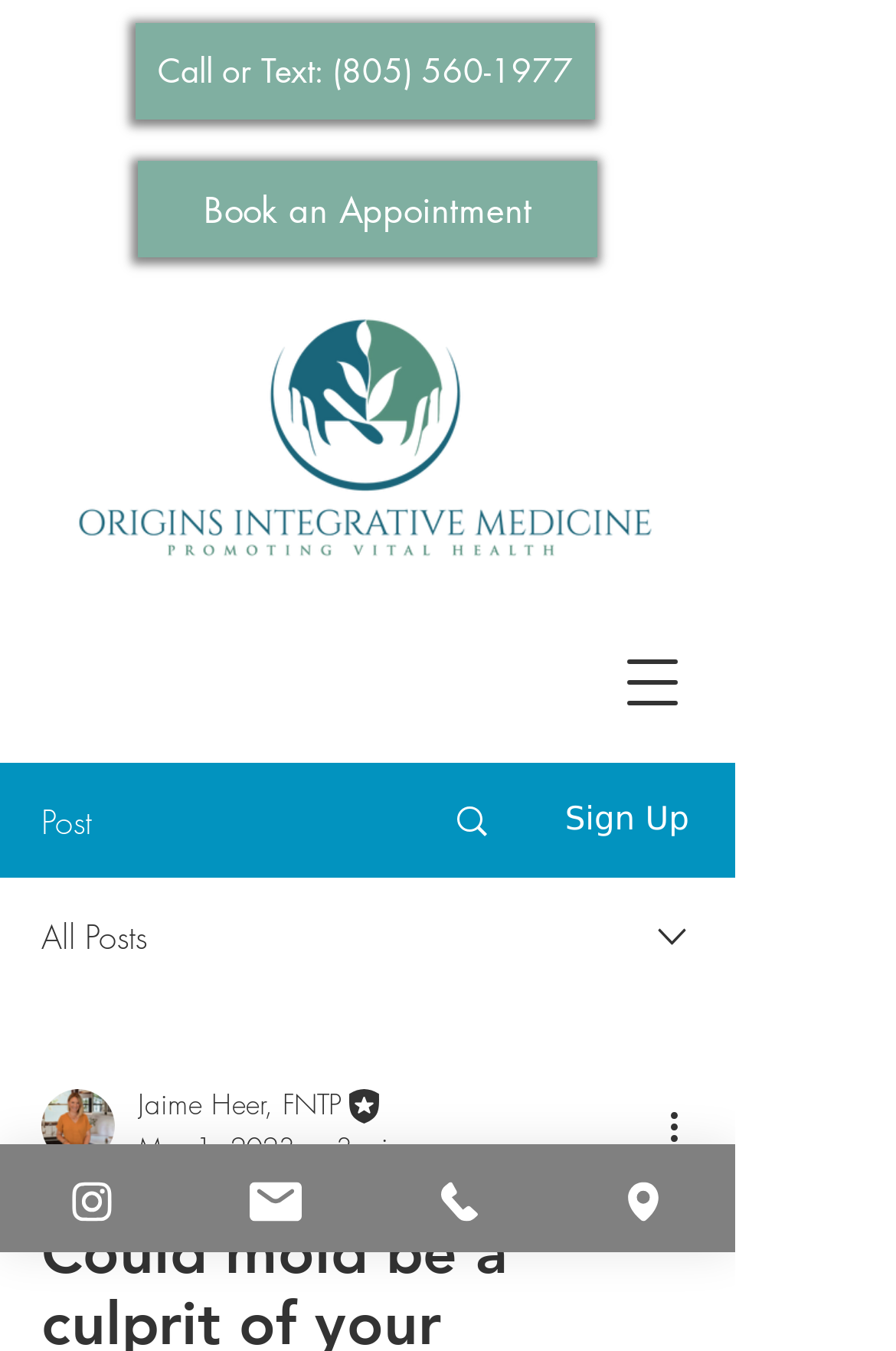Determine the bounding box coordinates for the UI element with the following description: "aria-label="More actions"". The coordinates should be four float numbers between 0 and 1, represented as [left, top, right, bottom].

[0.738, 0.813, 0.8, 0.854]